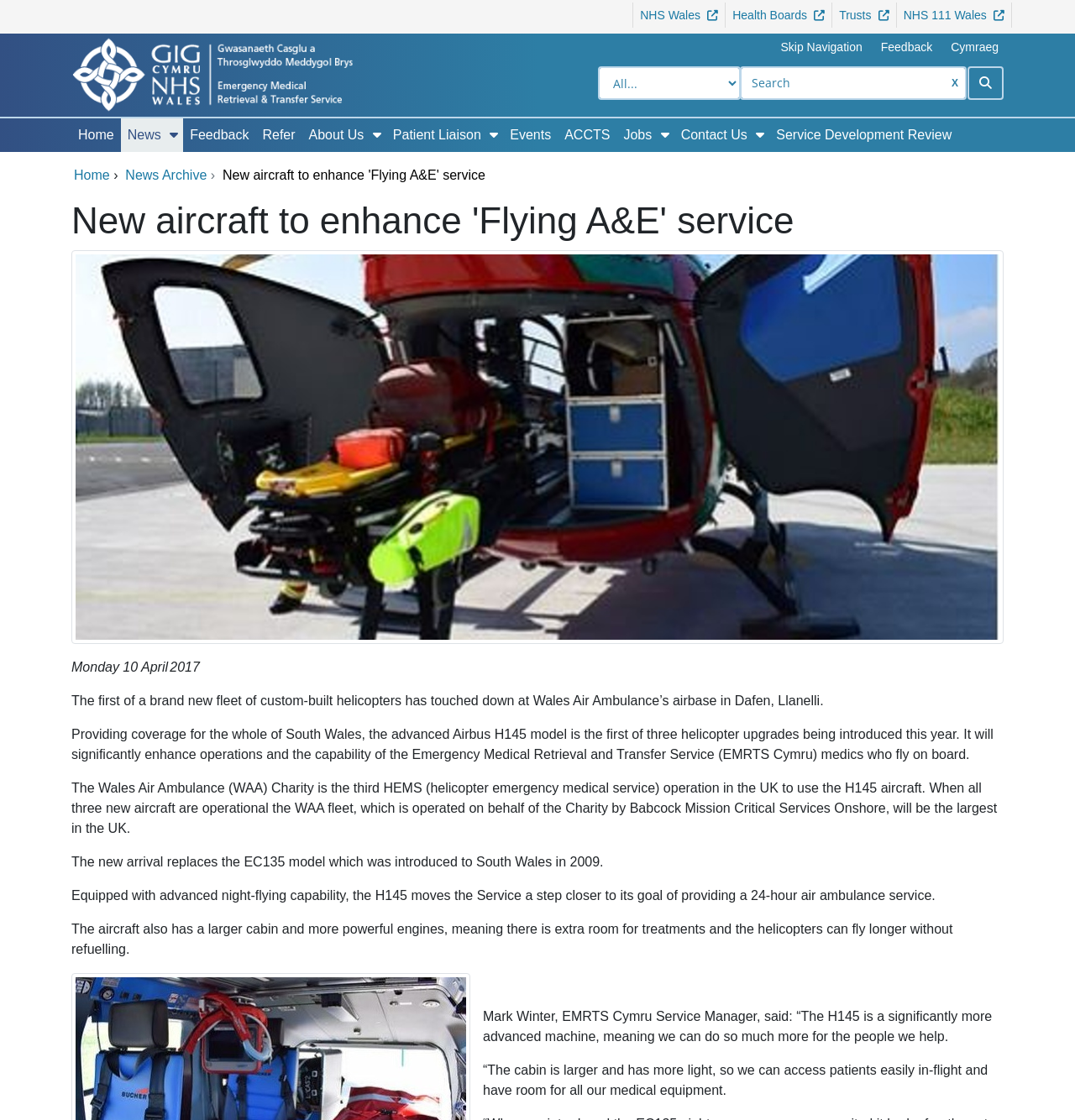What is the goal of the Emergency Medical Retrieval and Transfer Service?
Please provide a full and detailed response to the question.

The answer can be found in the text 'Equipped with advanced night-flying capability, the H145 moves the Service a step closer to its goal of providing a 24-hour air ambulance service.' which indicates that the goal of the Emergency Medical Retrieval and Transfer Service is to provide a 24-hour air ambulance service.